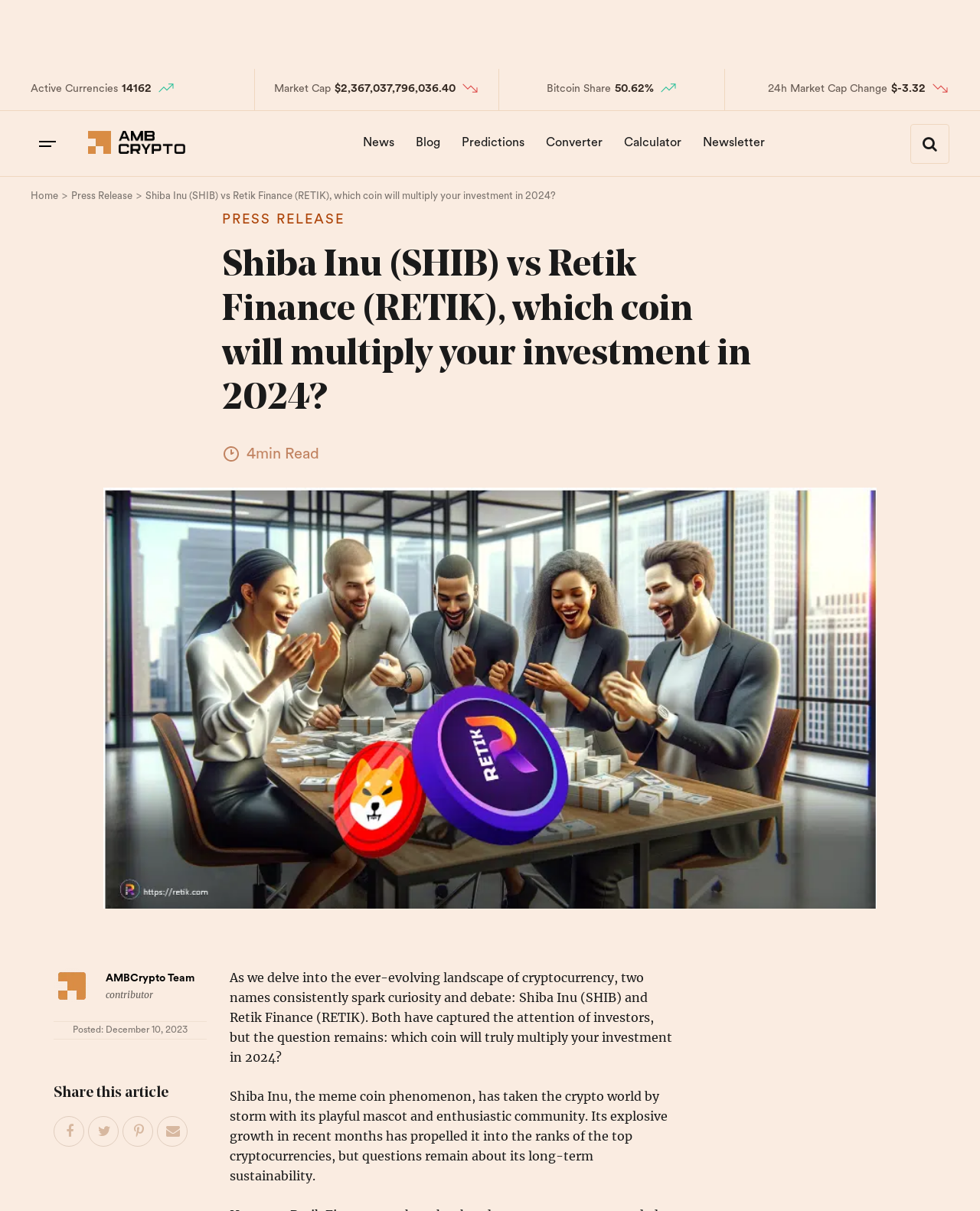Please identify the bounding box coordinates of the region to click in order to complete the given instruction: "Read the article". The coordinates should be four float numbers between 0 and 1, i.e., [left, top, right, bottom].

[0.227, 0.202, 0.773, 0.348]